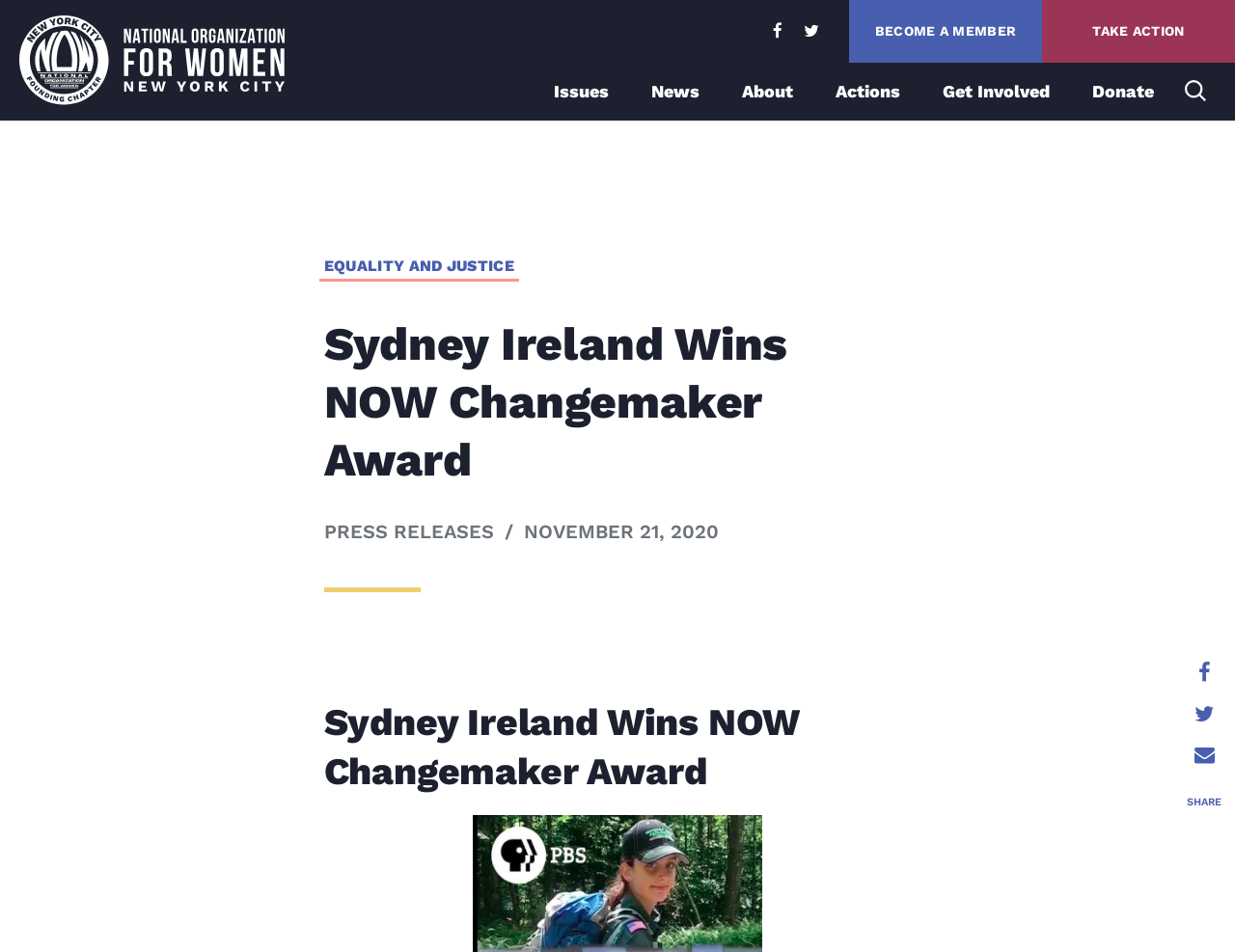Bounding box coordinates are specified in the format (top-left x, top-left y, bottom-right x, bottom-right y). All values are floating point numbers bounded between 0 and 1. Please provide the bounding box coordinate of the region this sentence describes: Actions

[0.677, 0.085, 0.729, 0.106]